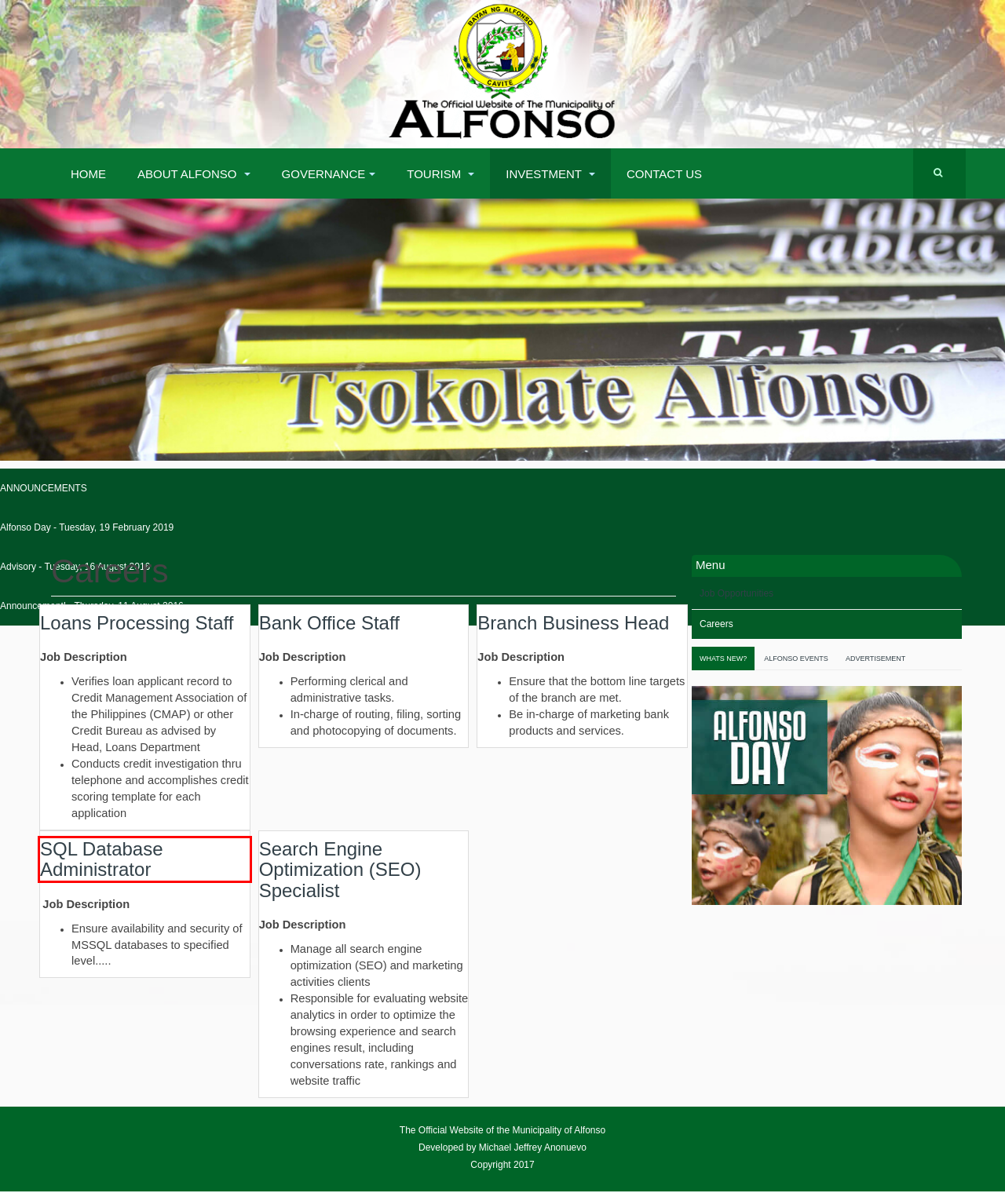You are given a screenshot of a webpage with a red rectangle bounding box around a UI element. Select the webpage description that best matches the new webpage after clicking the element in the bounding box. Here are the candidates:
A. The Official Website of the Municipality of Alfonso
B. SQL Database Administrator
C. Loans Processing Staff
D. Bank Office Staff
E. Branch Business Head
F. Advisory
G. Alfonso Day
H. Announcement!

B